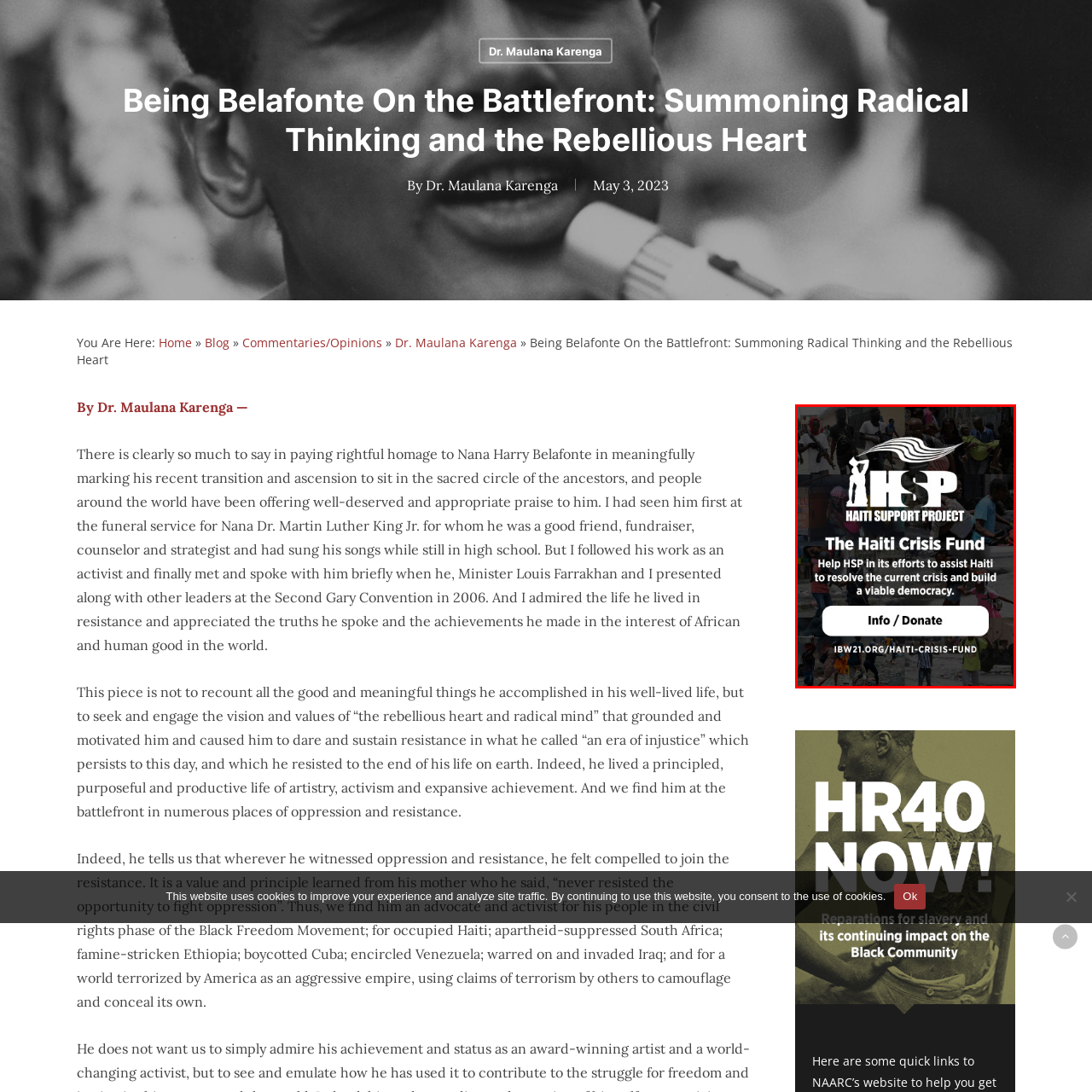Offer a detailed description of the content within the red-framed image.

This image promotes the Haiti Support Project (HSP) and its initiative known as the Haiti Crisis Fund. The visual focuses on a striking design, prominently featuring the acronym "HSP" along with the full name of the project. Below, a call to action encourages viewers to "Help HSP in its efforts to assist Haiti to resolve the current crisis and build a viable democracy." 

The background likely includes images that represent conditions in Haiti, emphasizing the urgency of the situation. Additionally, a button labeled "Info / Donate" invites visitors to further engage with the cause, leading to the website ibw21.org/haiti-crisis-fund for donations and detailed information. This image encapsulates a vital message about fundraising efforts aimed at addressing the ongoing challenges faced by Haiti, urging community support and awareness.